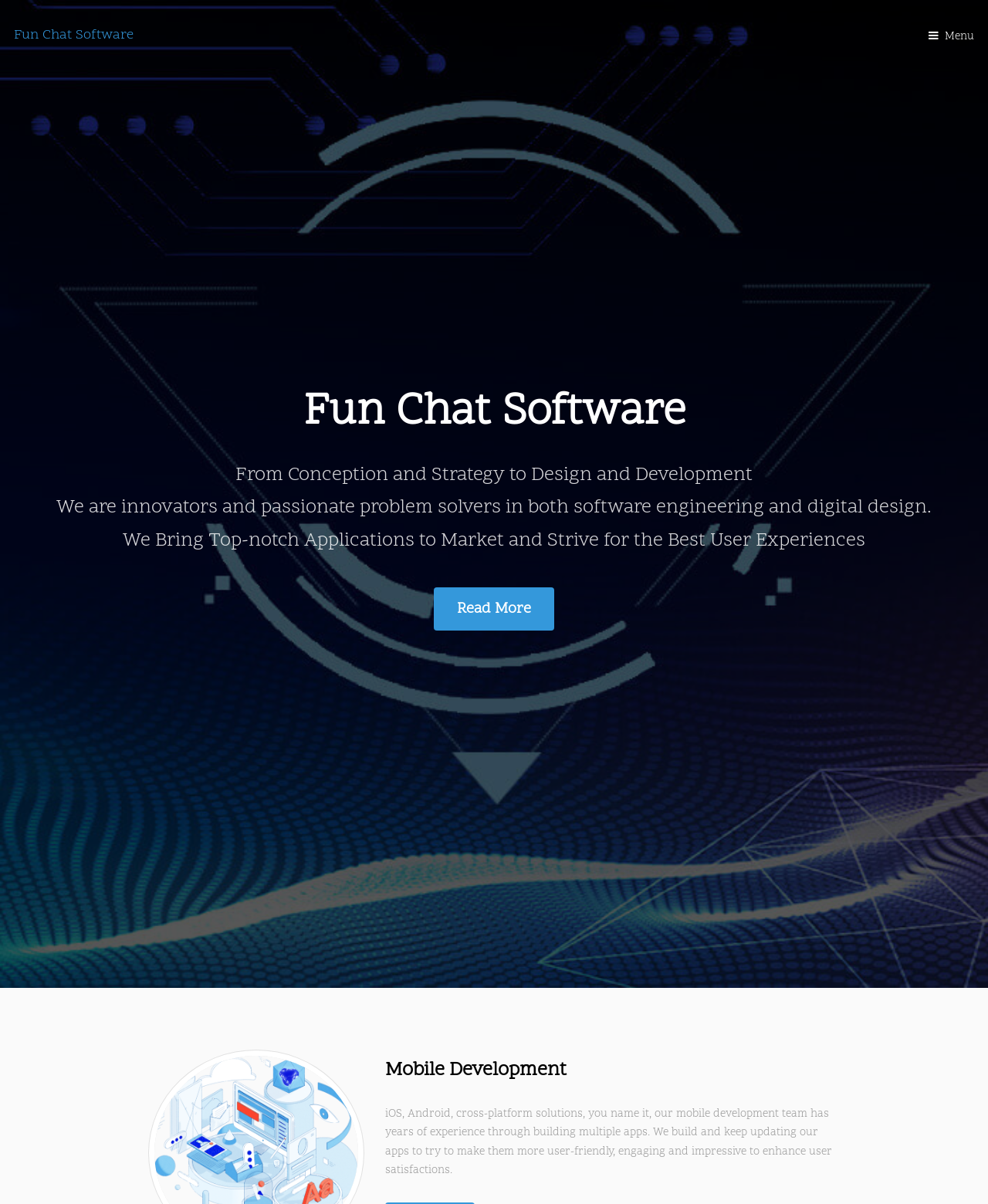Provide a one-word or short-phrase answer to the question:
What is the tone of the company's description?

Confident and passionate